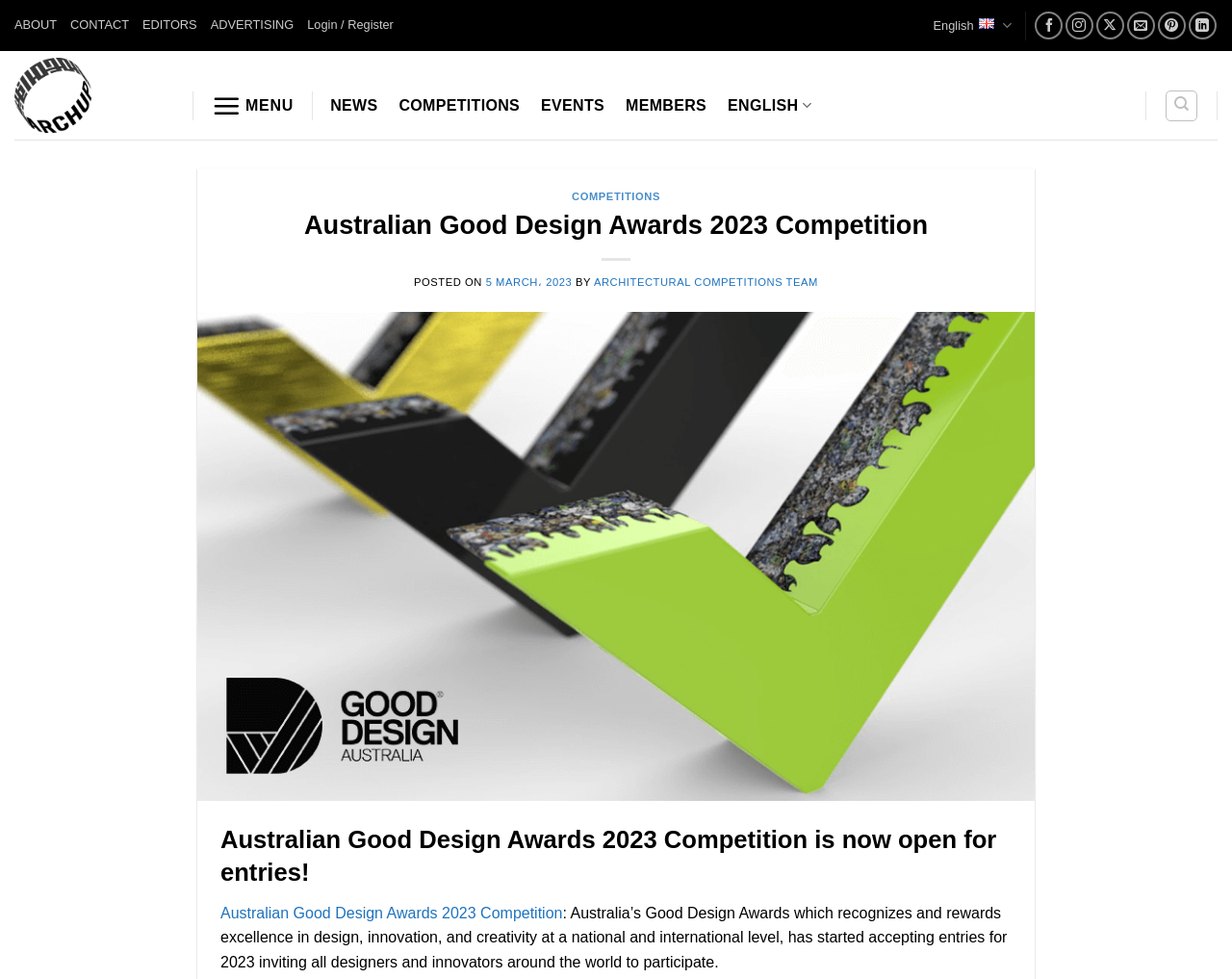Respond to the question below with a single word or phrase: What is the language of the webpage?

English and Arabic